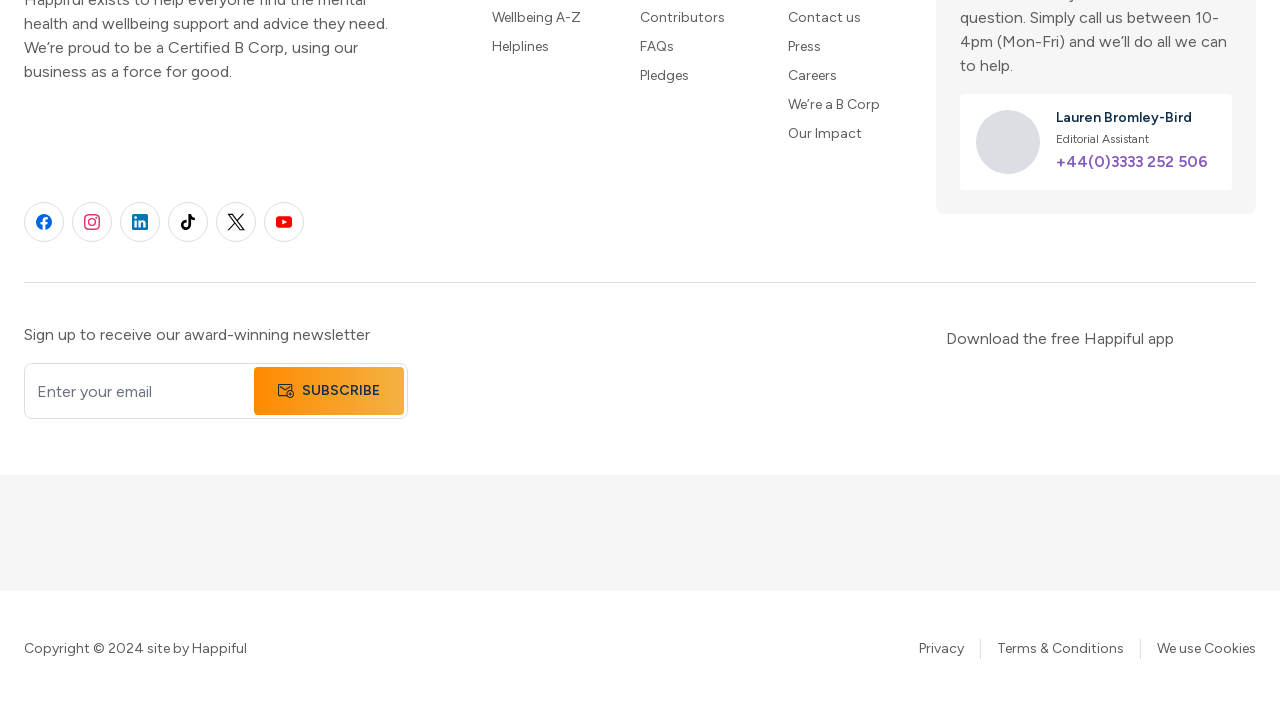Using the given element description, provide the bounding box coordinates (top-left x, top-left y, bottom-right x, bottom-right y) for the corresponding UI element in the screenshot: We’re a B Corp

[0.616, 0.135, 0.688, 0.163]